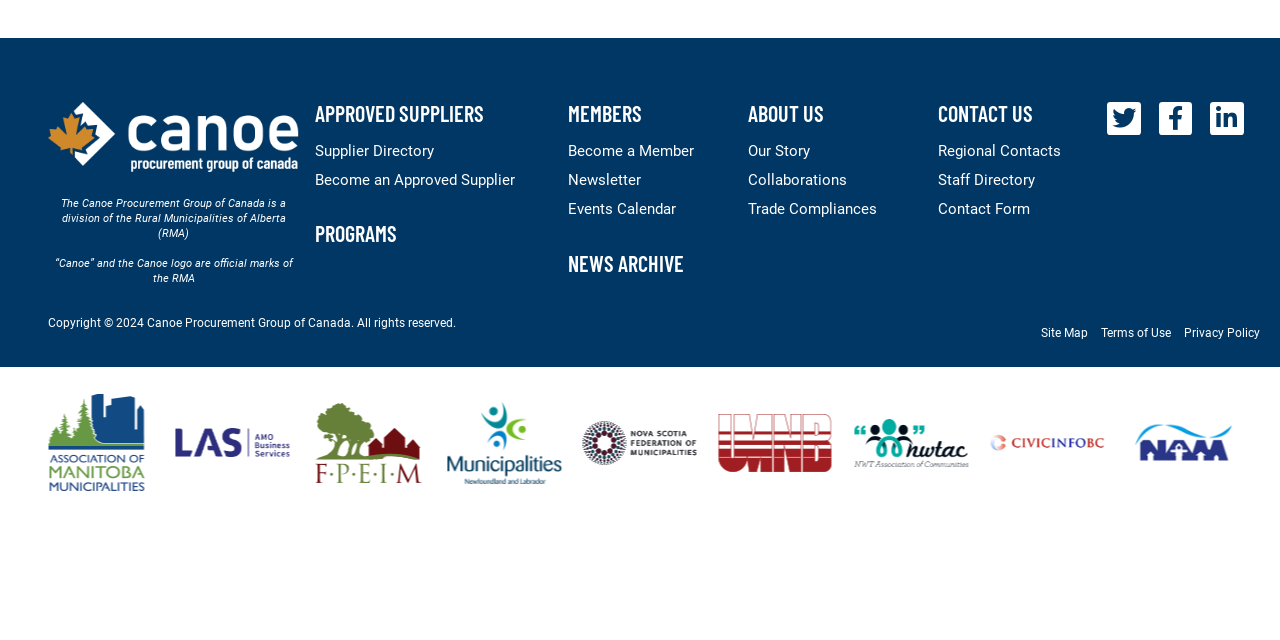Find the bounding box coordinates of the UI element according to this description: "Terms of Use".

[0.86, 0.51, 0.915, 0.531]